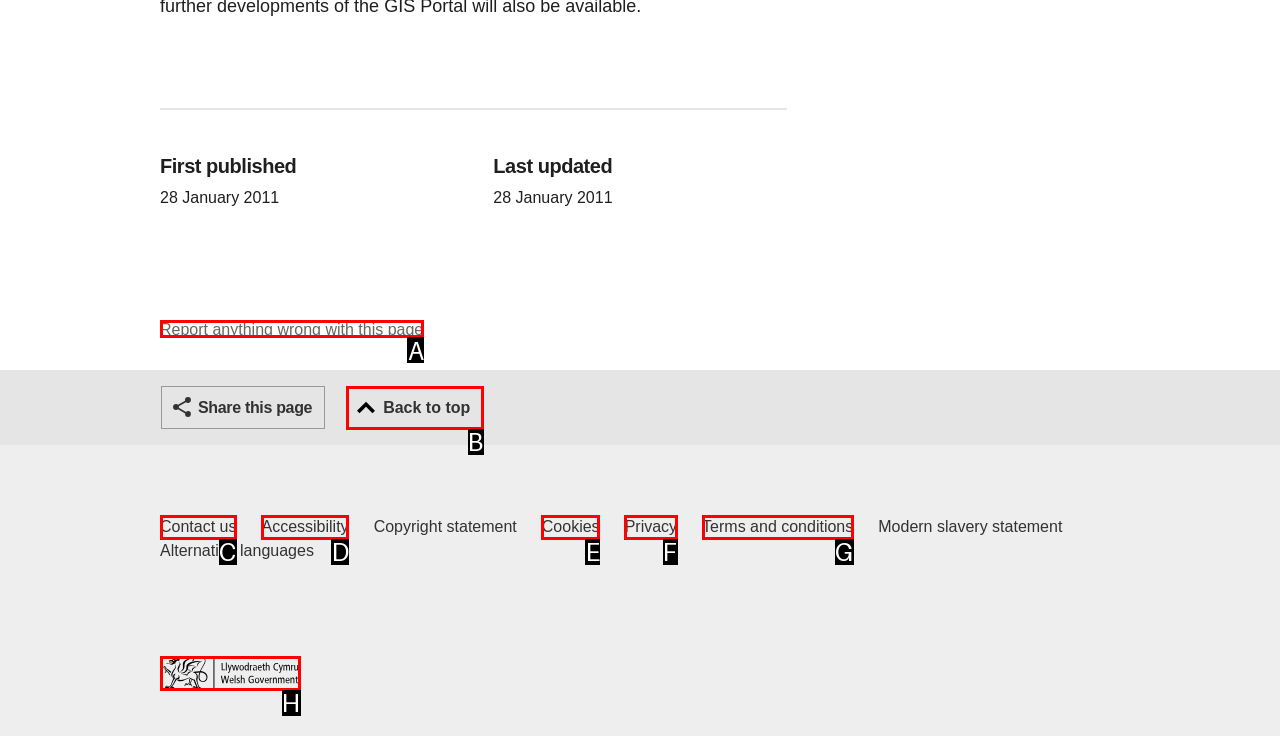Indicate the HTML element that should be clicked to perform the task: Report anything wrong with this page Reply with the letter corresponding to the chosen option.

A